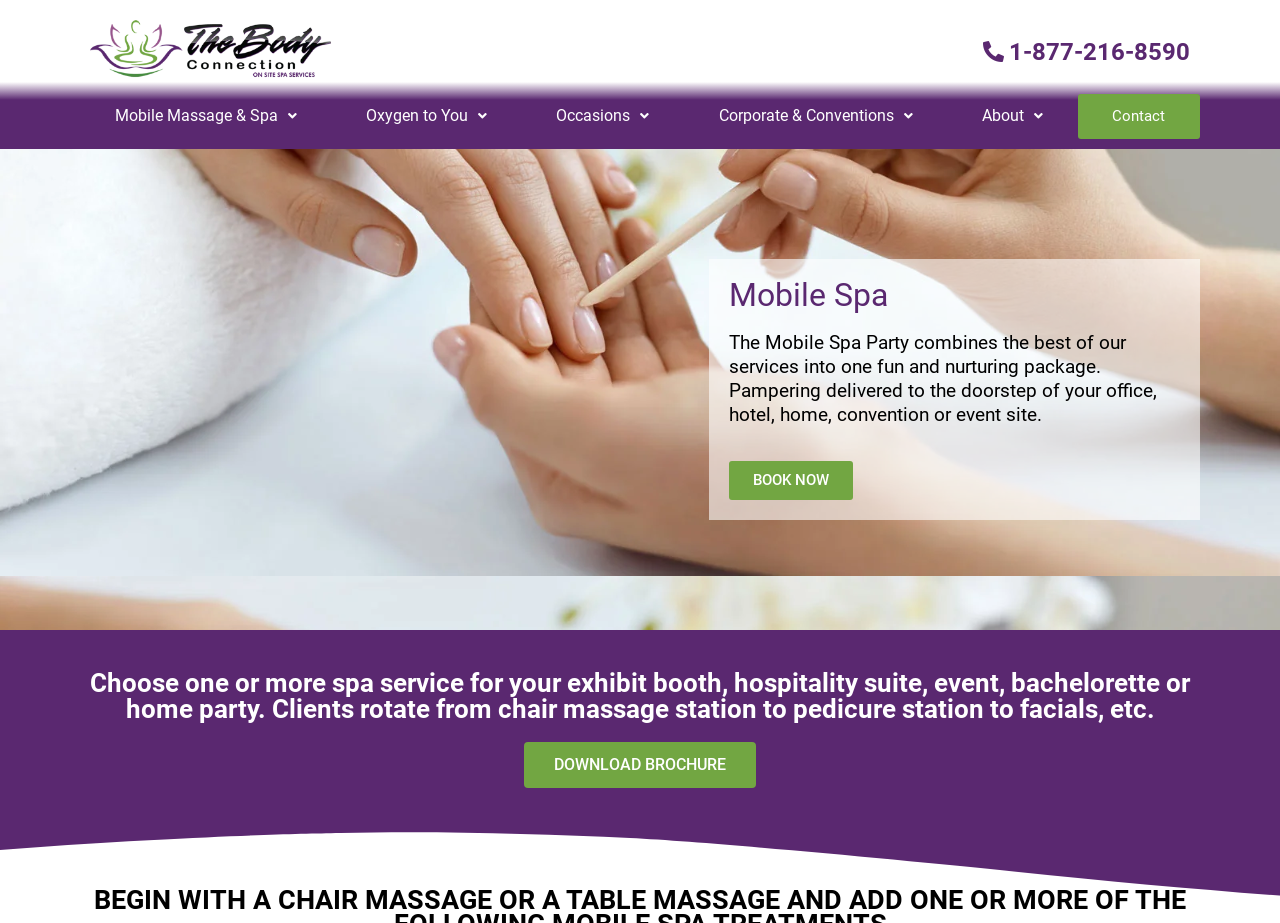Please find the bounding box coordinates of the element's region to be clicked to carry out this instruction: "Click the 'BOOK NOW' button".

[0.57, 0.5, 0.666, 0.542]